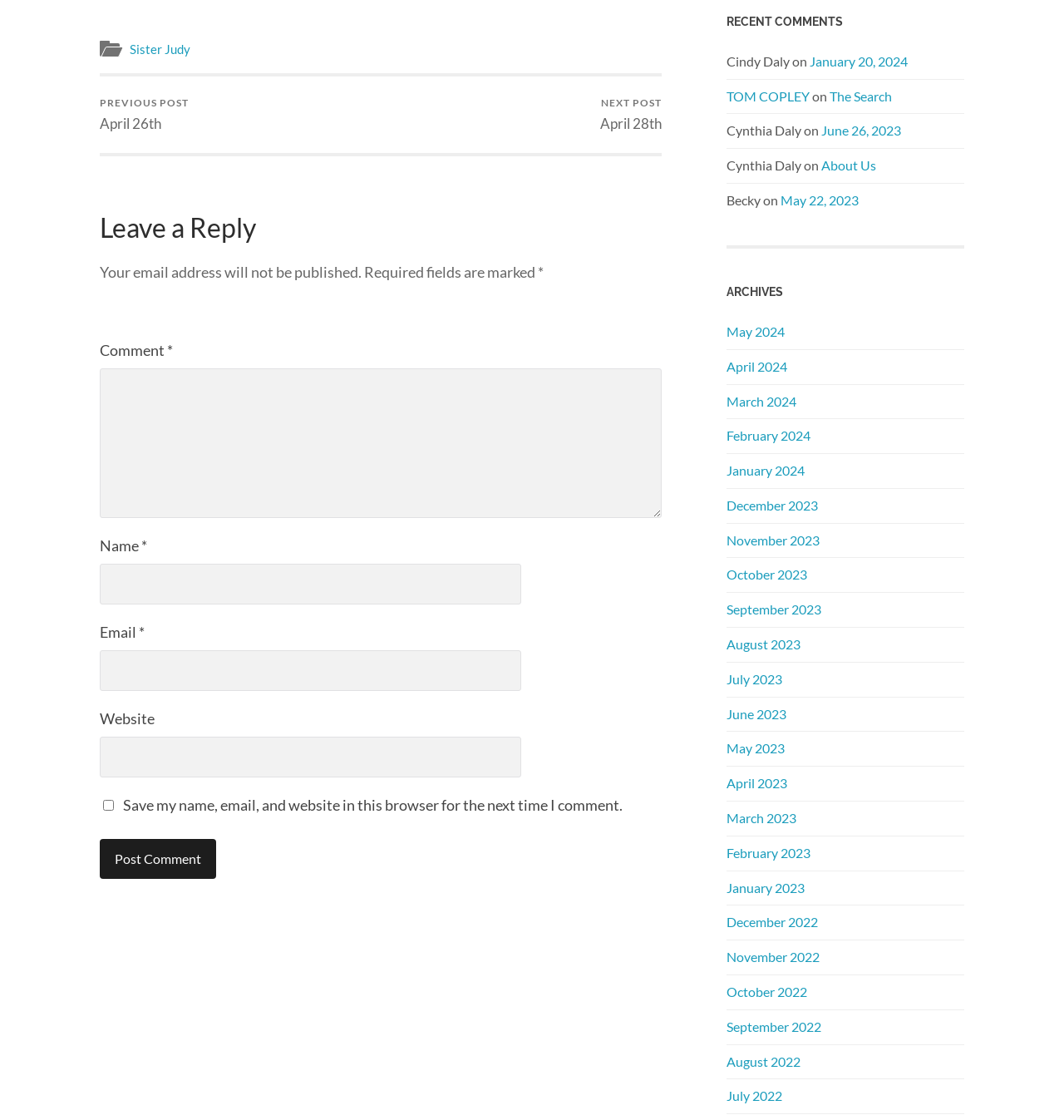What is the purpose of the comment section?
Analyze the image and deliver a detailed answer to the question.

The purpose of the comment section is to allow users to leave a reply, as indicated by the heading 'Leave a Reply' and the presence of text boxes for name, email, and comment.